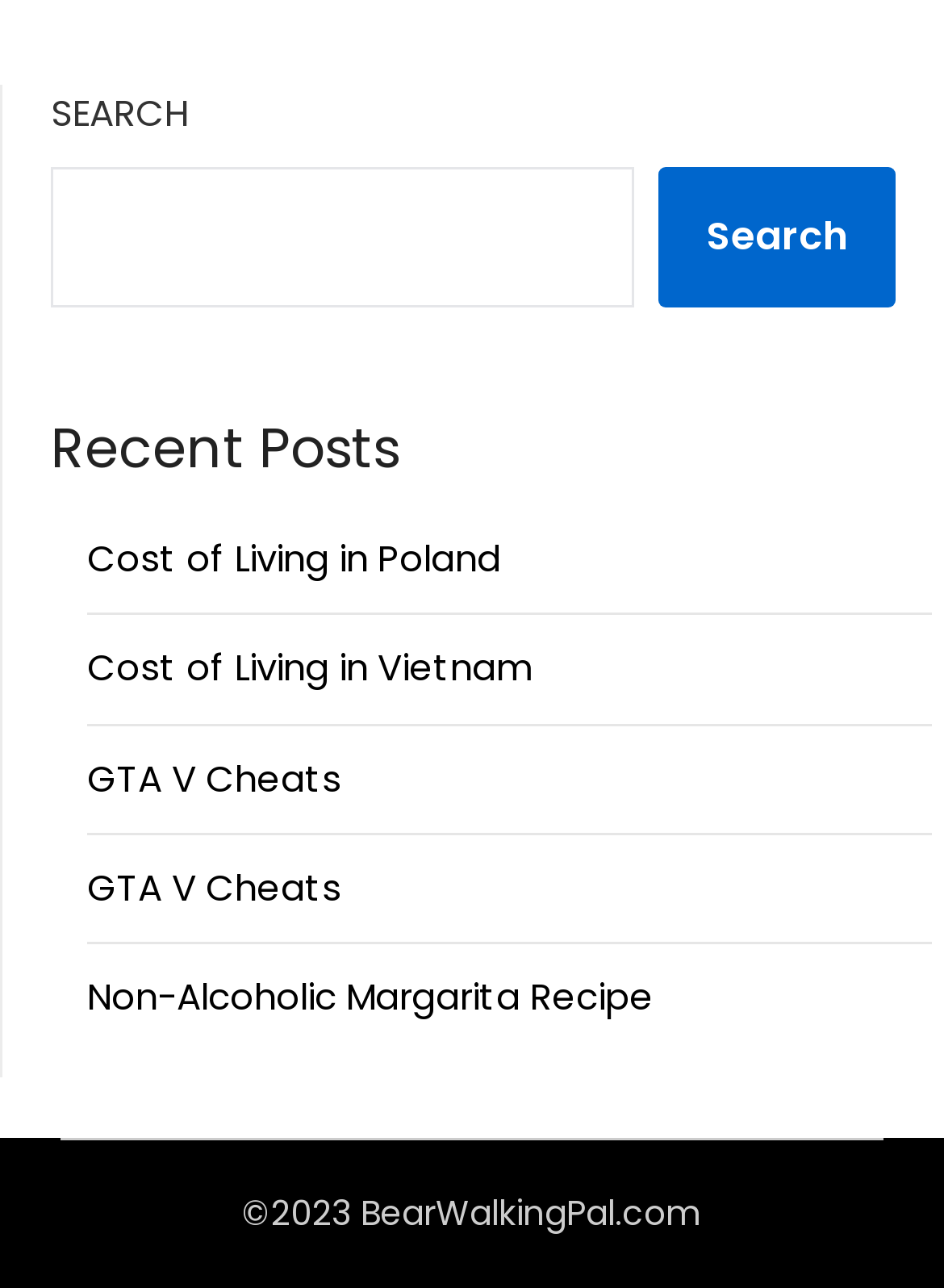Answer in one word or a short phrase: 
What is the last link under Recent Posts?

Non-Alcoholic Margarita Recipe